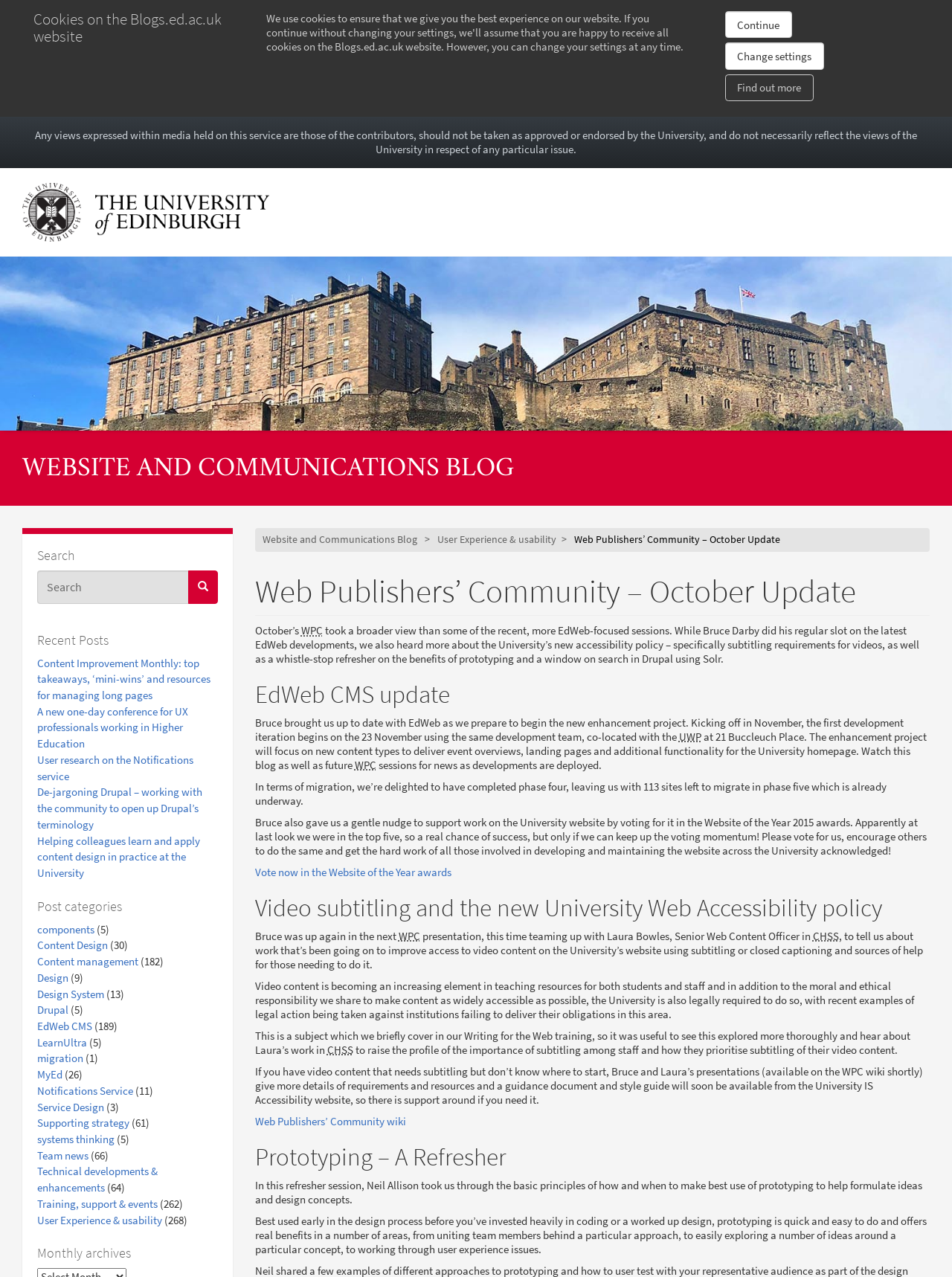Find the bounding box coordinates of the clickable region needed to perform the following instruction: "Search this blog". The coordinates should be provided as four float numbers between 0 and 1, i.e., [left, top, right, bottom].

[0.039, 0.446, 0.198, 0.473]